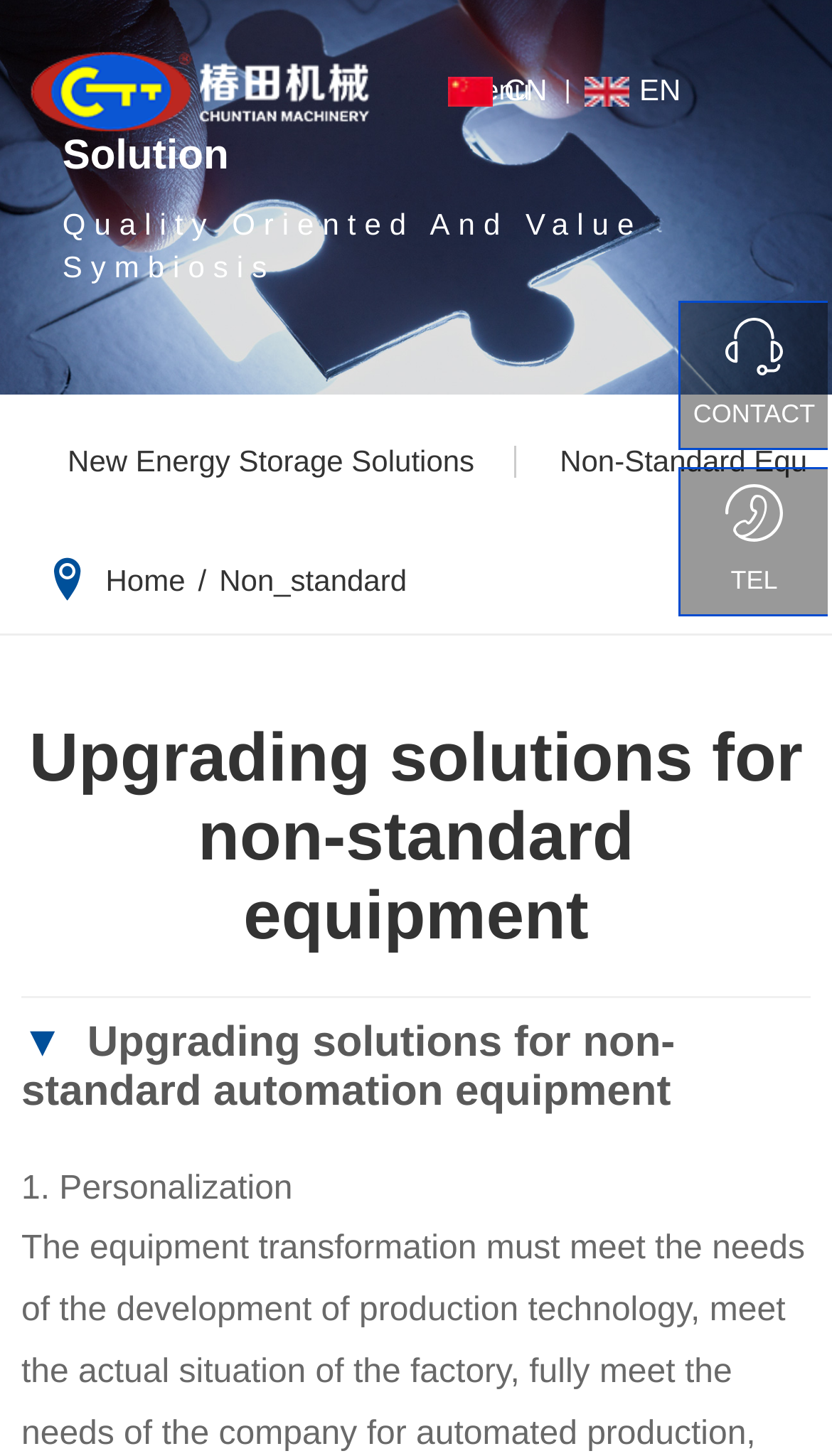Based on the image, provide a detailed response to the question:
What is the contact information?

I found the contact information by looking at the bottom-right corner of the webpage, where there is a link 'TEL' with an accompanying image, indicating that the company's phone number is available.